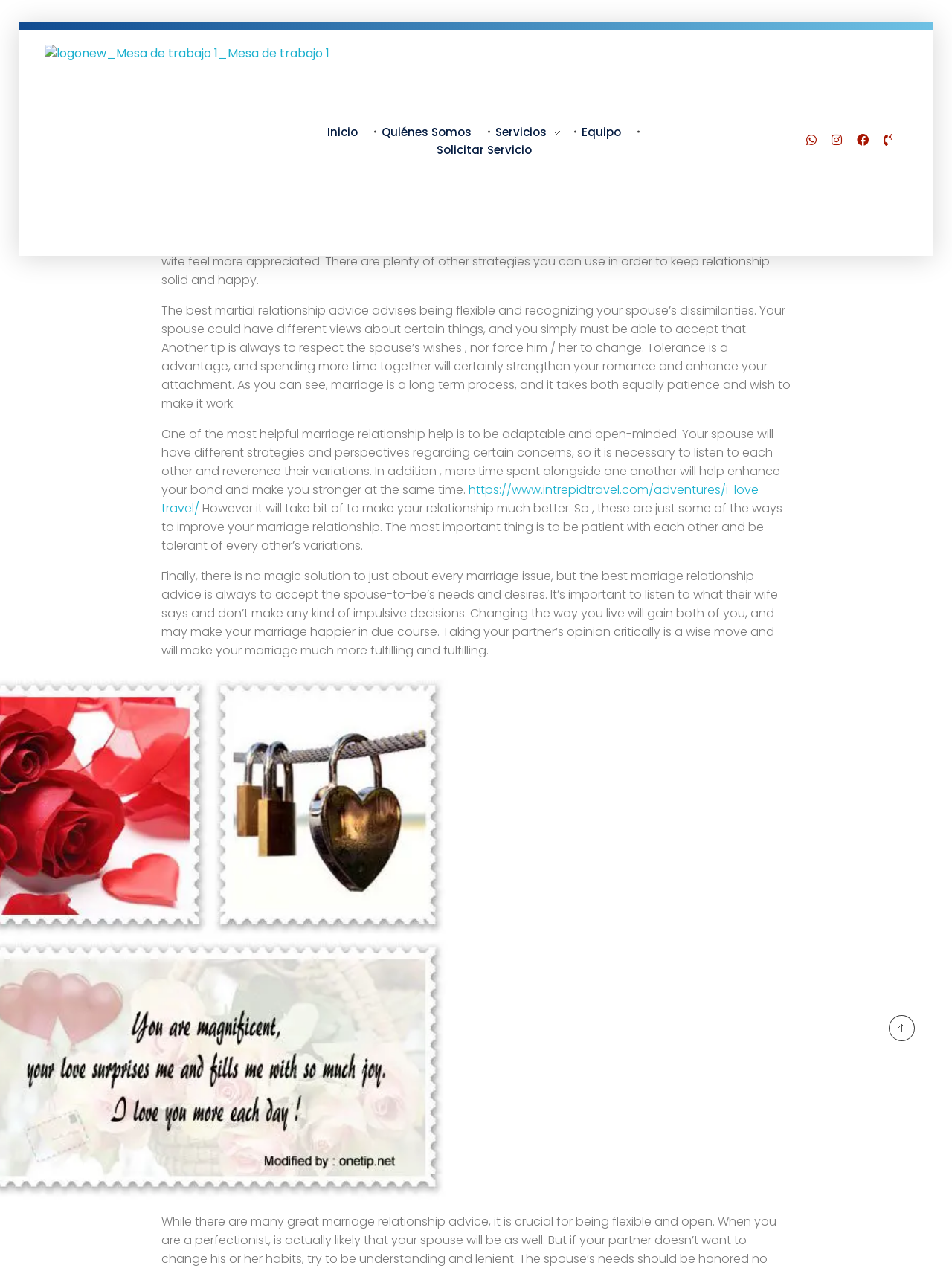What is the topic of the article?
Could you give a comprehensive explanation in response to this question?

I inferred the topic of the article by reading the heading 'Martial relationship Advice to Strengthen Your My' and the subsequent paragraphs that provide advice on how to improve martial relationships.